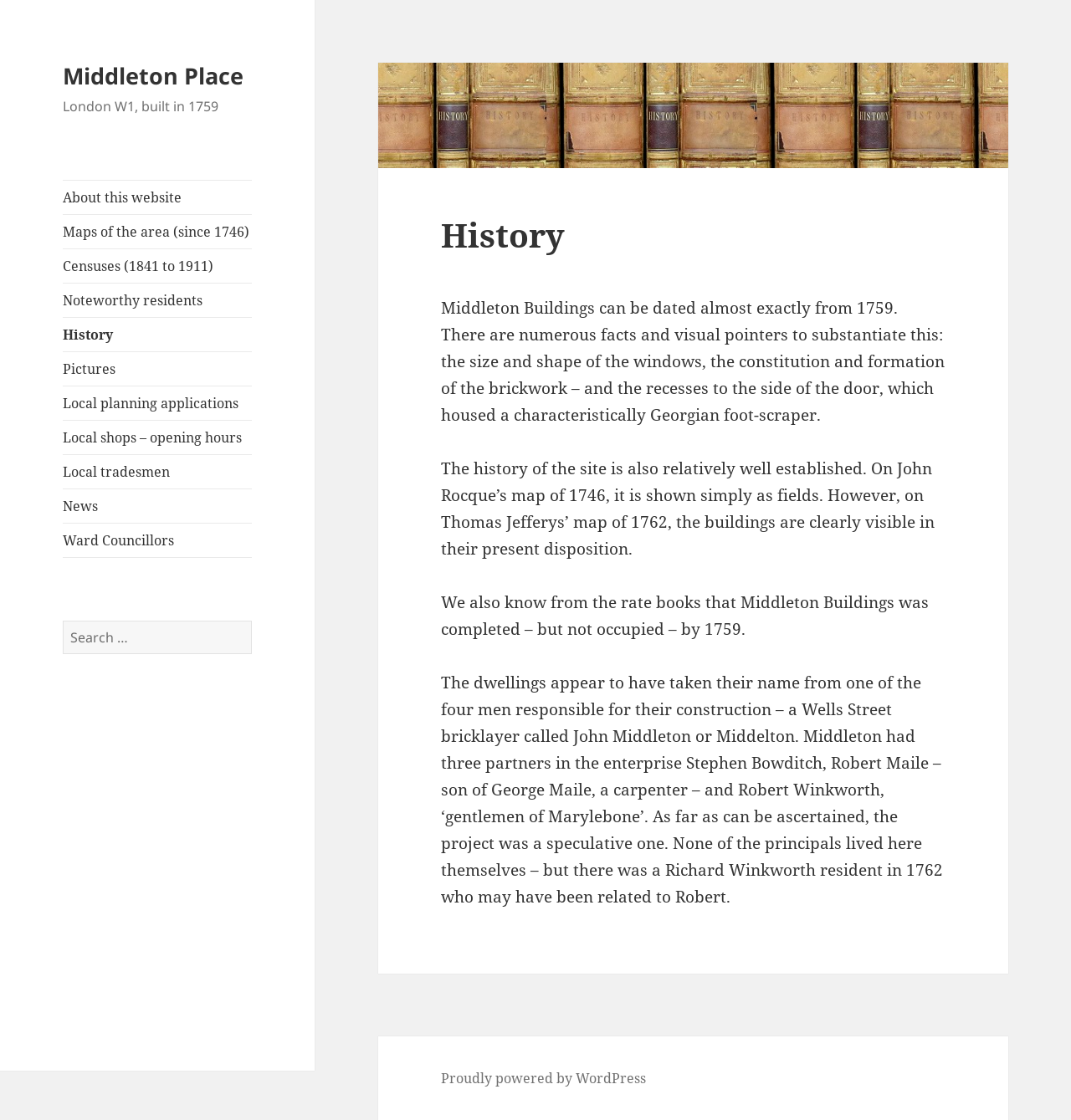Show me the bounding box coordinates of the clickable region to achieve the task as per the instruction: "Visit the 'HOME' page".

None